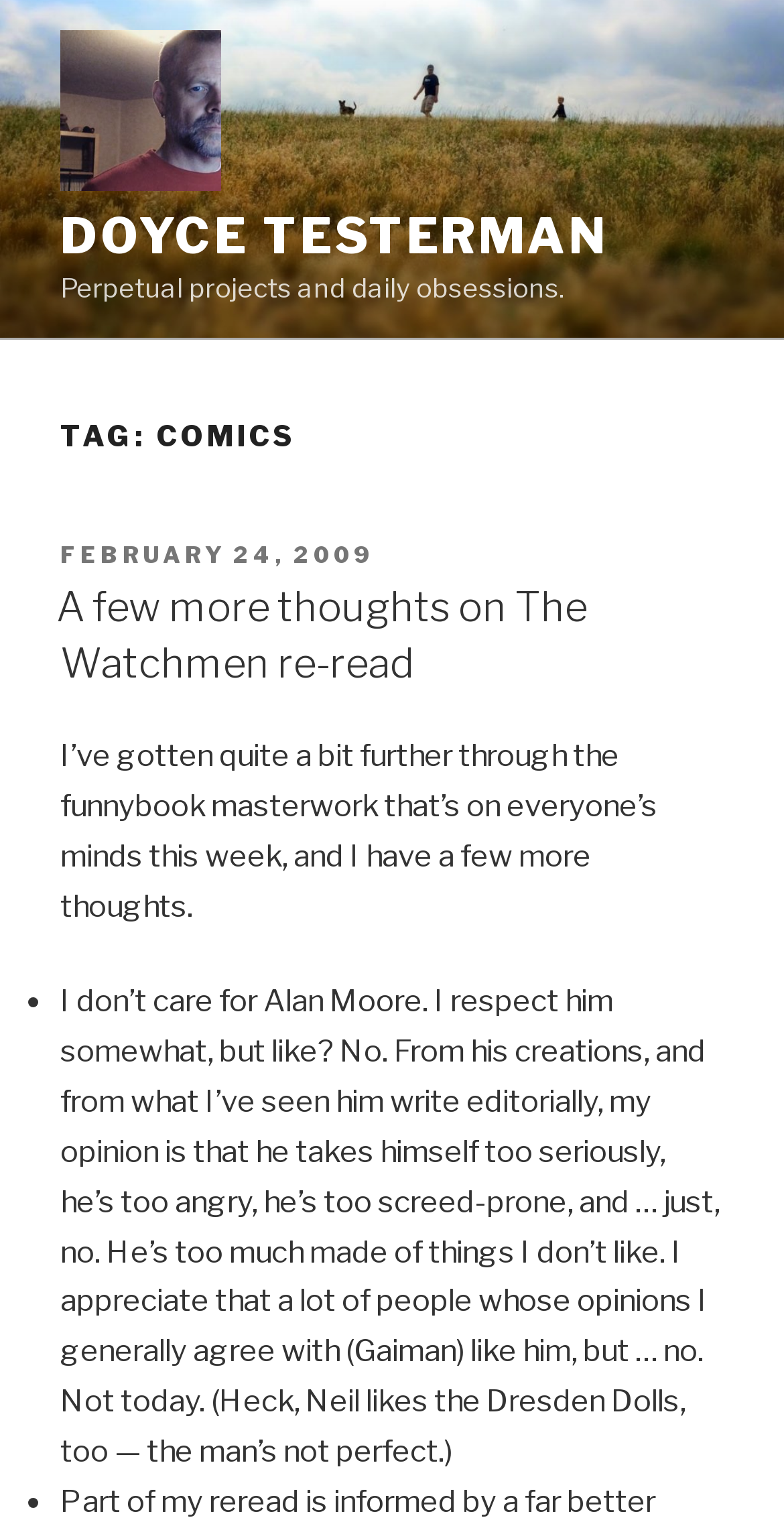Please answer the following question using a single word or phrase: 
What is the topic of the article?

The Watchmen re-read